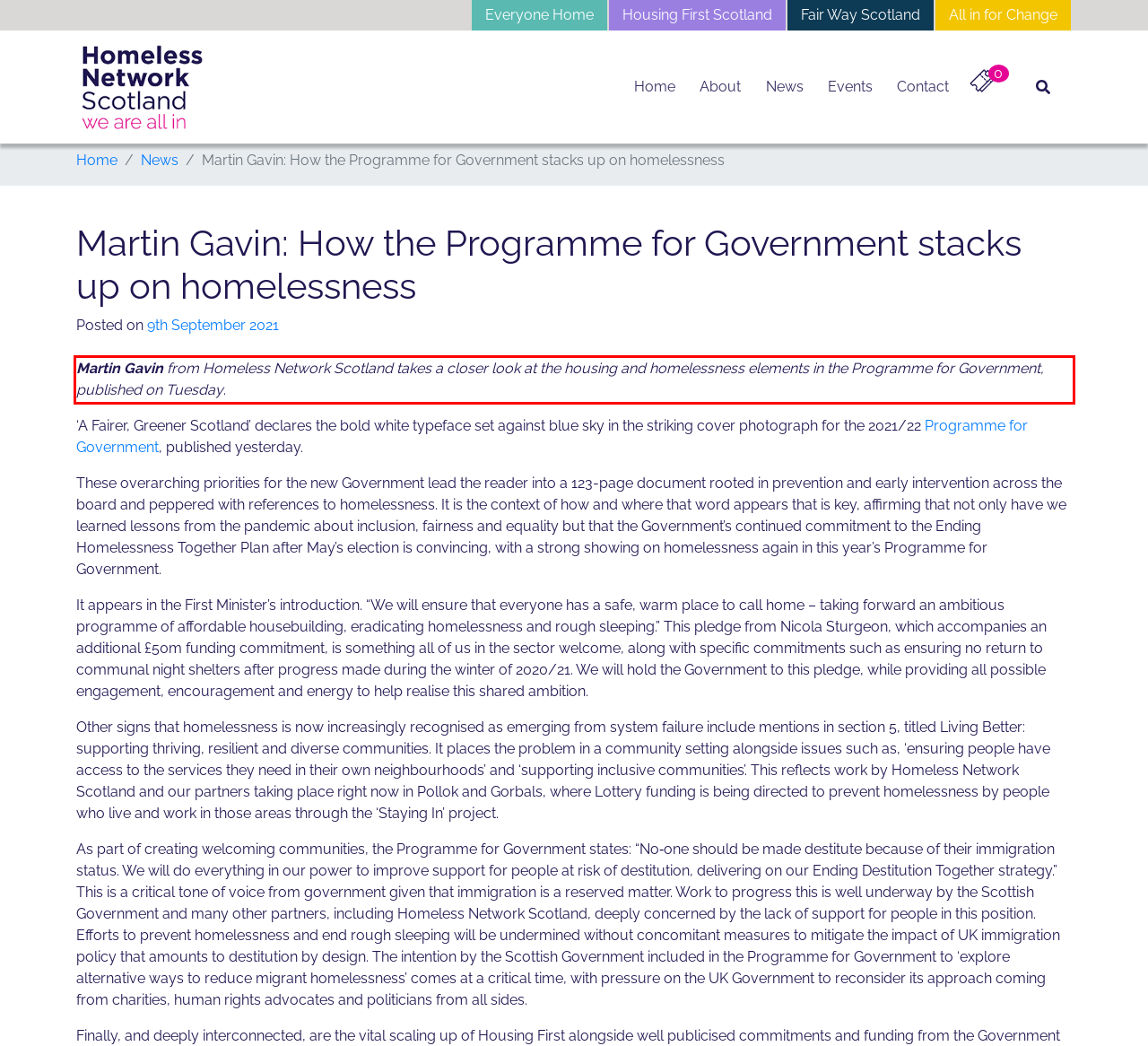Review the screenshot of the webpage and recognize the text inside the red rectangle bounding box. Provide the extracted text content.

Martin Gavin from Homeless Network Scotland takes a closer look at the housing and homelessness elements in the Programme for Government, published on Tuesday.